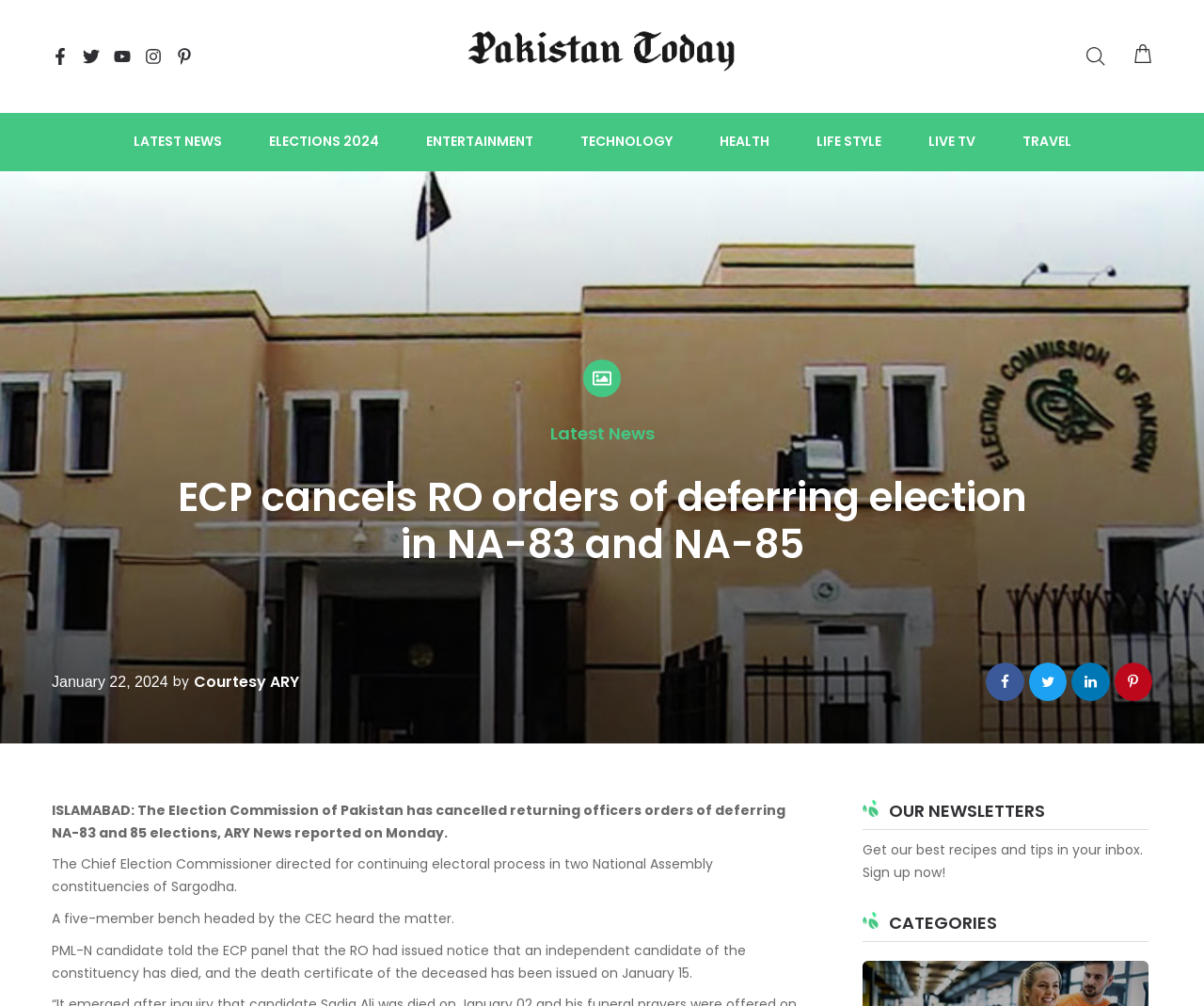What is the name of the news organization?
Using the image provided, answer with just one word or phrase.

Pakistan Today